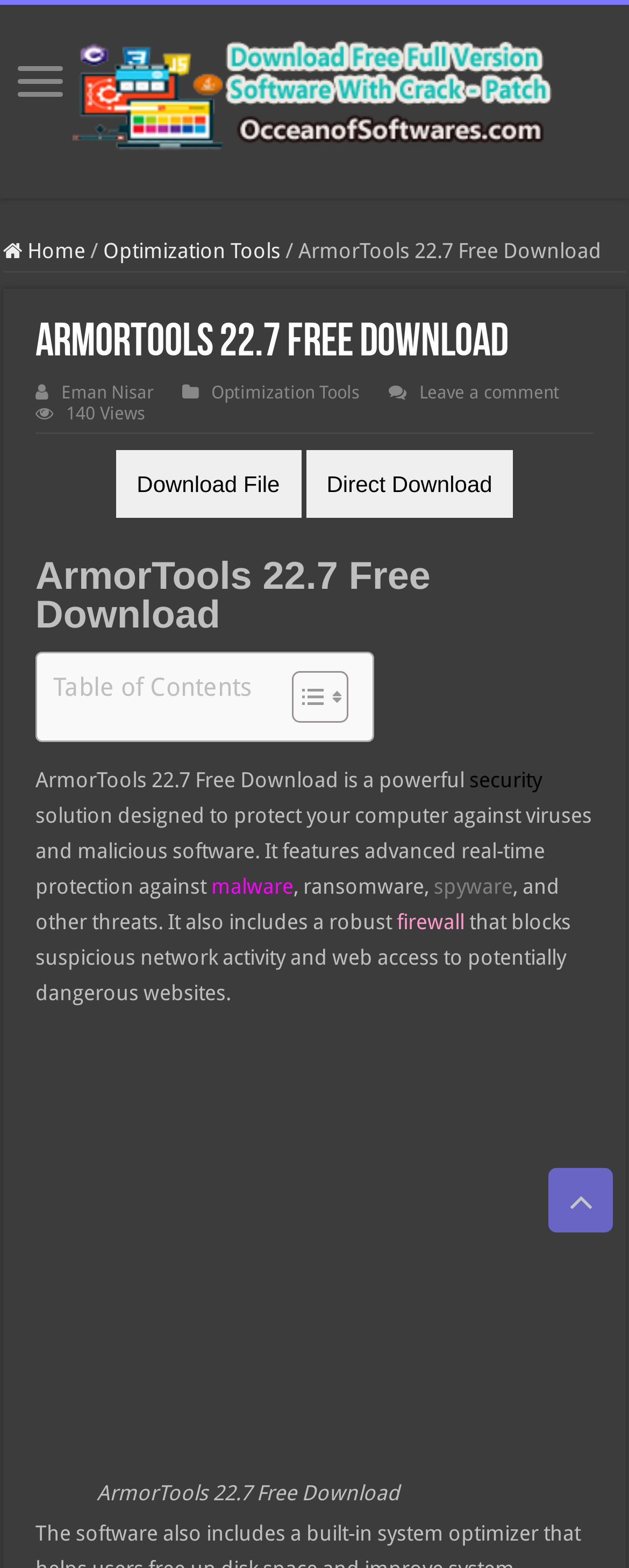Determine the bounding box coordinates for the UI element matching this description: "firewall".

[0.631, 0.58, 0.738, 0.596]